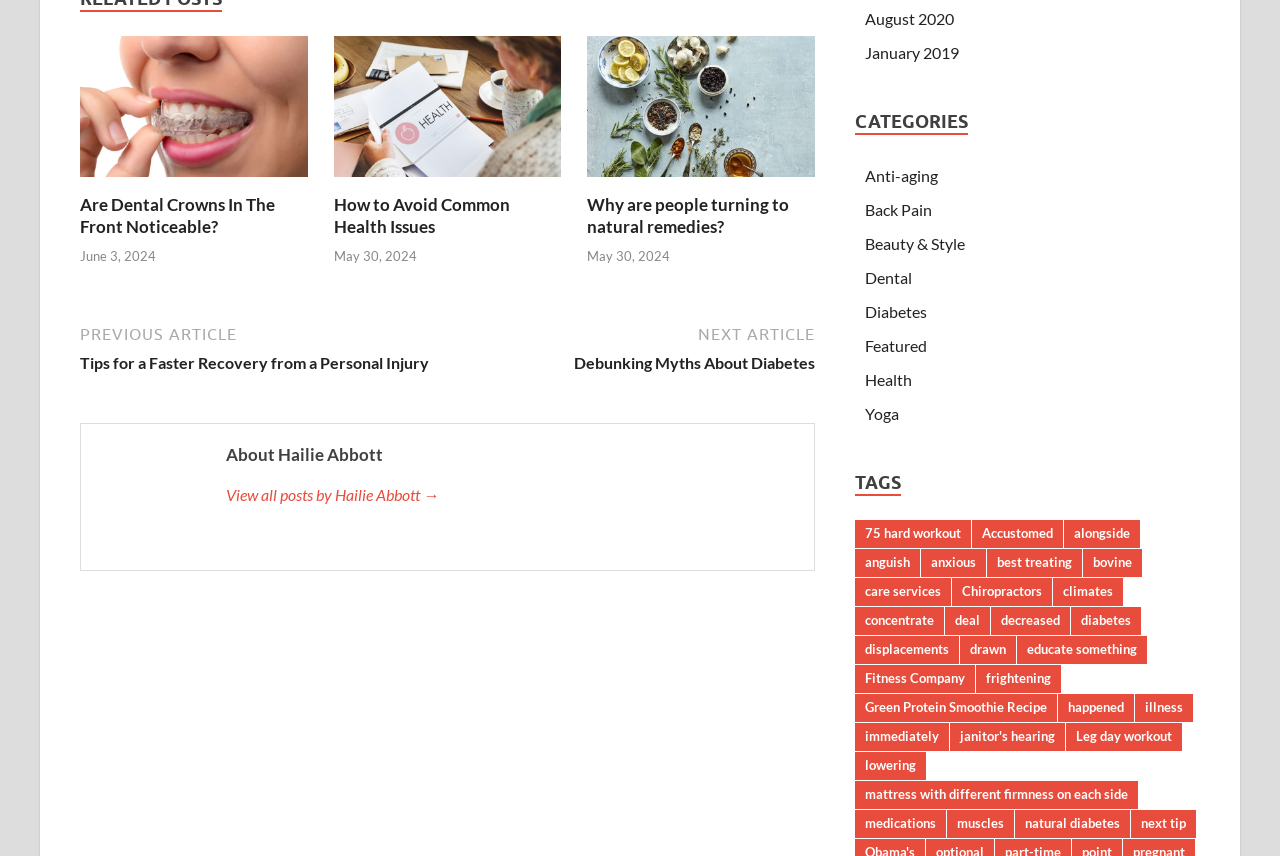Please locate the clickable area by providing the bounding box coordinates to follow this instruction: "Explore the category of Diabetes".

[0.676, 0.353, 0.724, 0.375]